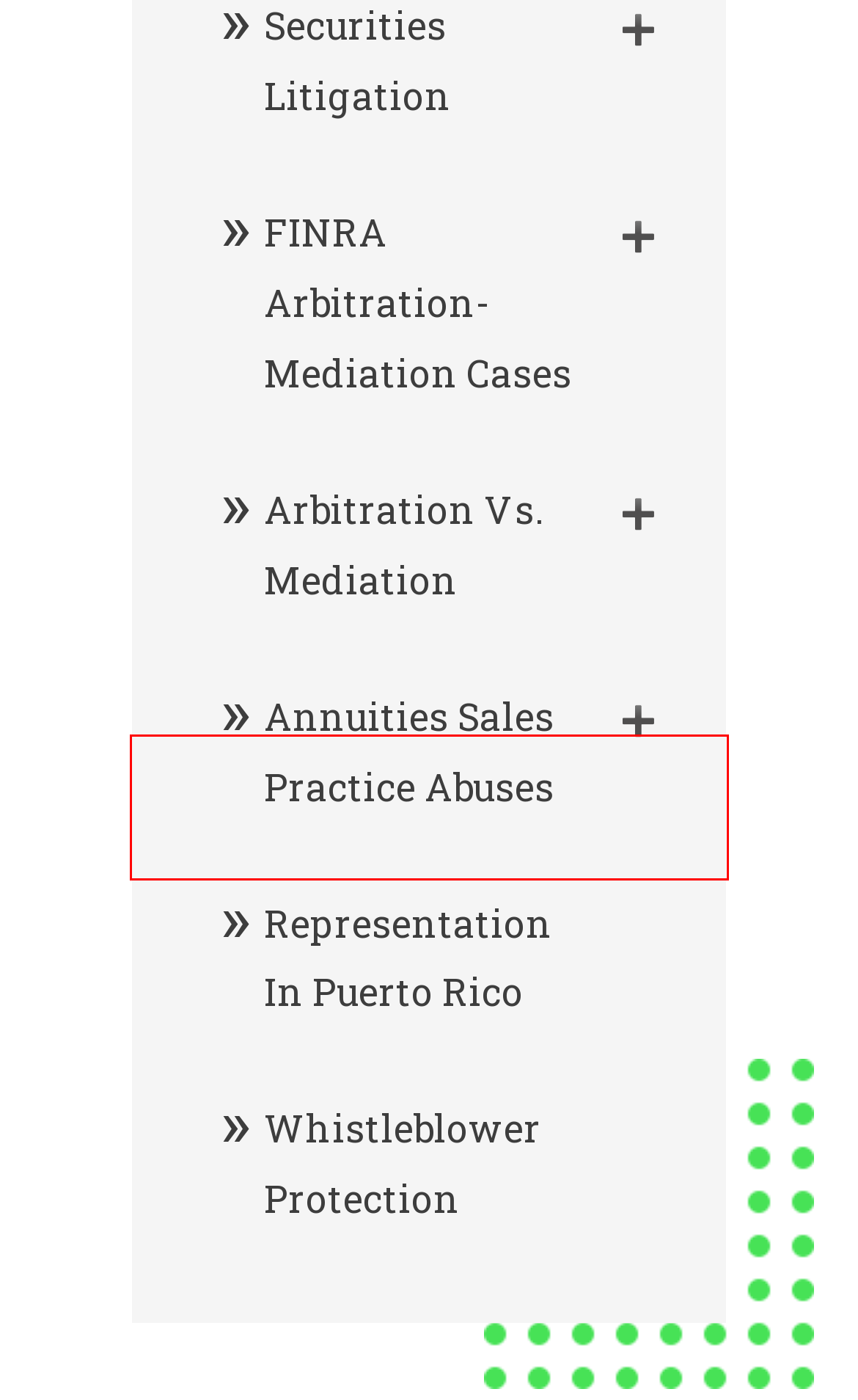Examine the screenshot of a webpage with a red bounding box around a UI element. Select the most accurate webpage description that corresponds to the new page after clicking the highlighted element. Here are the choices:
A. Broker Misconduct - Failure to Supervise | New York Attorney
B. Securities Fraud Class Action | New York Attorney
C. Churning, Unauthorized Trading | New York Securities Fraud Lawyer
D. Acquisition and Securities Class Actions | Timothy J. Dennin, P.C. | New York
E. New York City Securities Arbitration Lawyer | Churning, Unsuitable Investments, Stock Broker Fraud
F. Fiduciary Duties of Brokers | New York Attorney
G. Variable Annuities | Stock Fraud, Investment Advisor Fraud
H. New York Attorney for Principal Protected Note Cases | PPN Investment

A